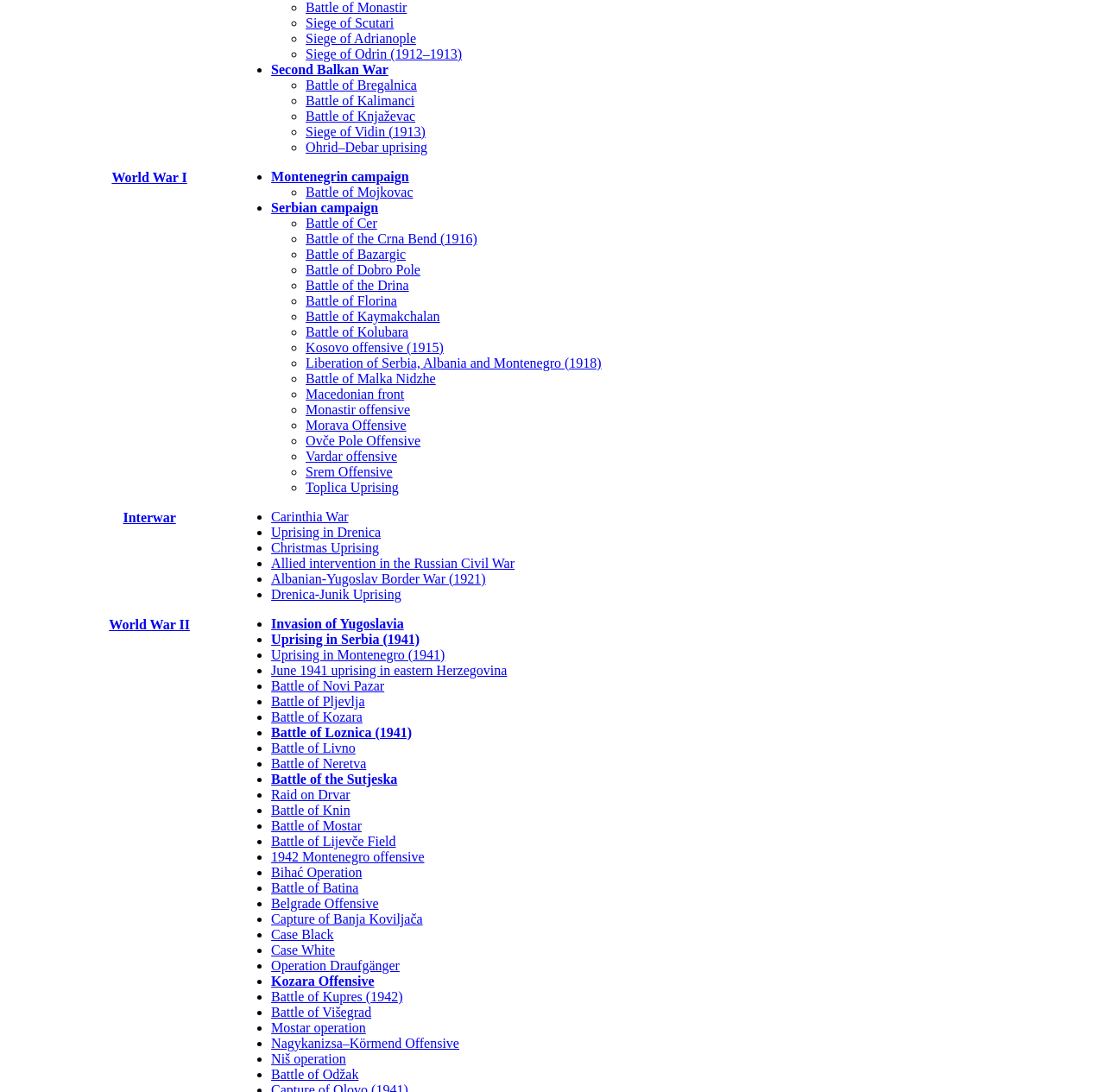Find the bounding box coordinates for the area that must be clicked to perform this action: "Explore Interwar".

[0.111, 0.467, 0.159, 0.48]